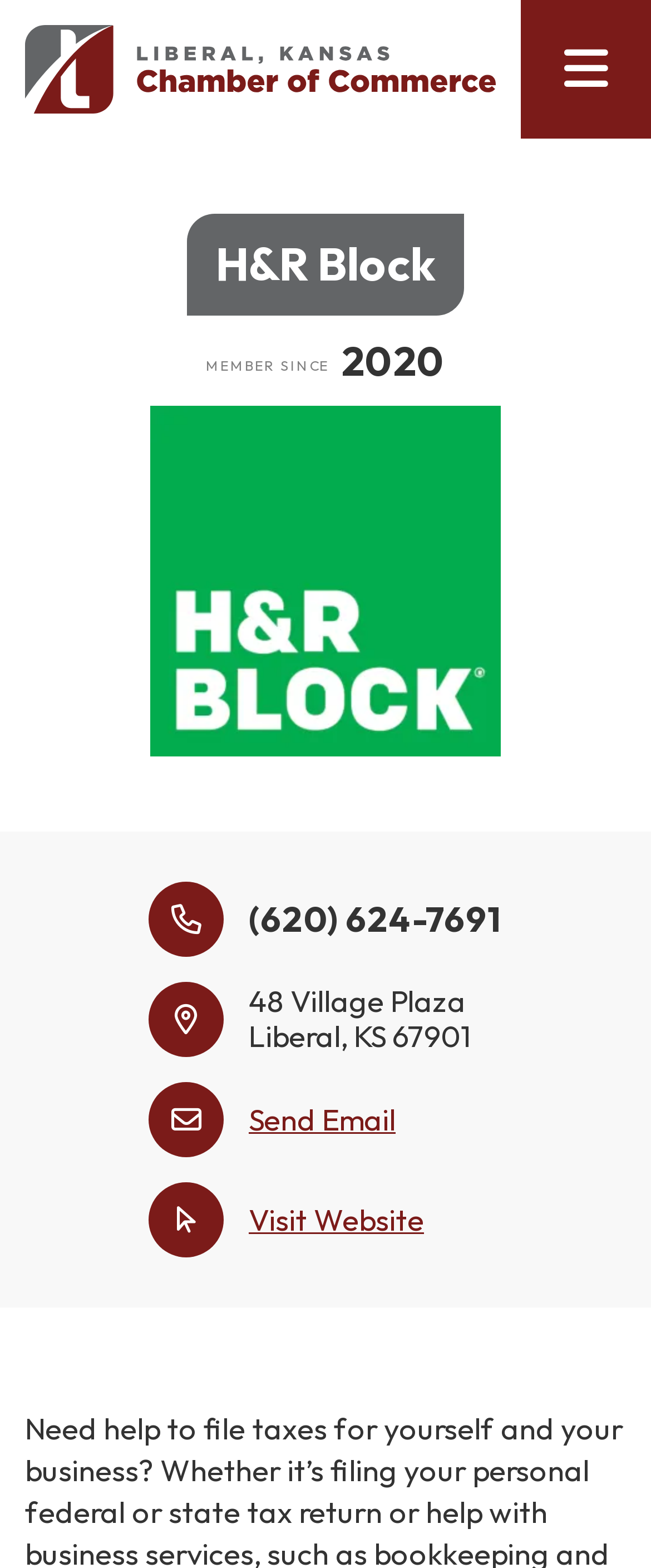What is the purpose of the button with the '' icon?
Using the image as a reference, deliver a detailed and thorough answer to the question.

I inferred the purpose of the button by looking at the icon '' which is commonly used to represent a search function, and its location at the top right corner of the webpage, which is a common placement for search buttons.